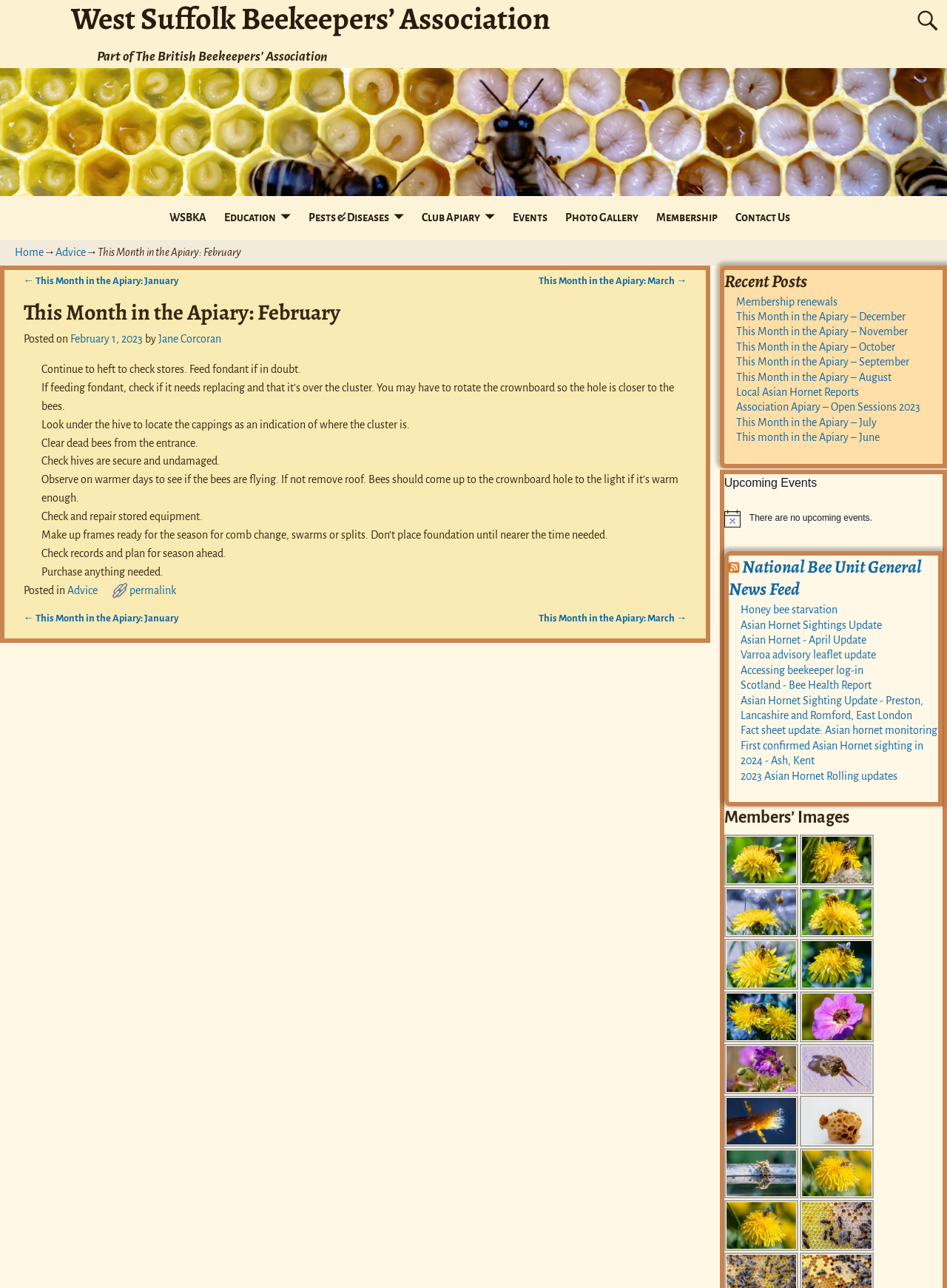Refer to the element description Home and identify the corresponding bounding box in the screenshot. Format the coordinates as (top-left x, top-left y, bottom-right x, bottom-right y) with values in the range of 0 to 1.

[0.016, 0.191, 0.046, 0.2]